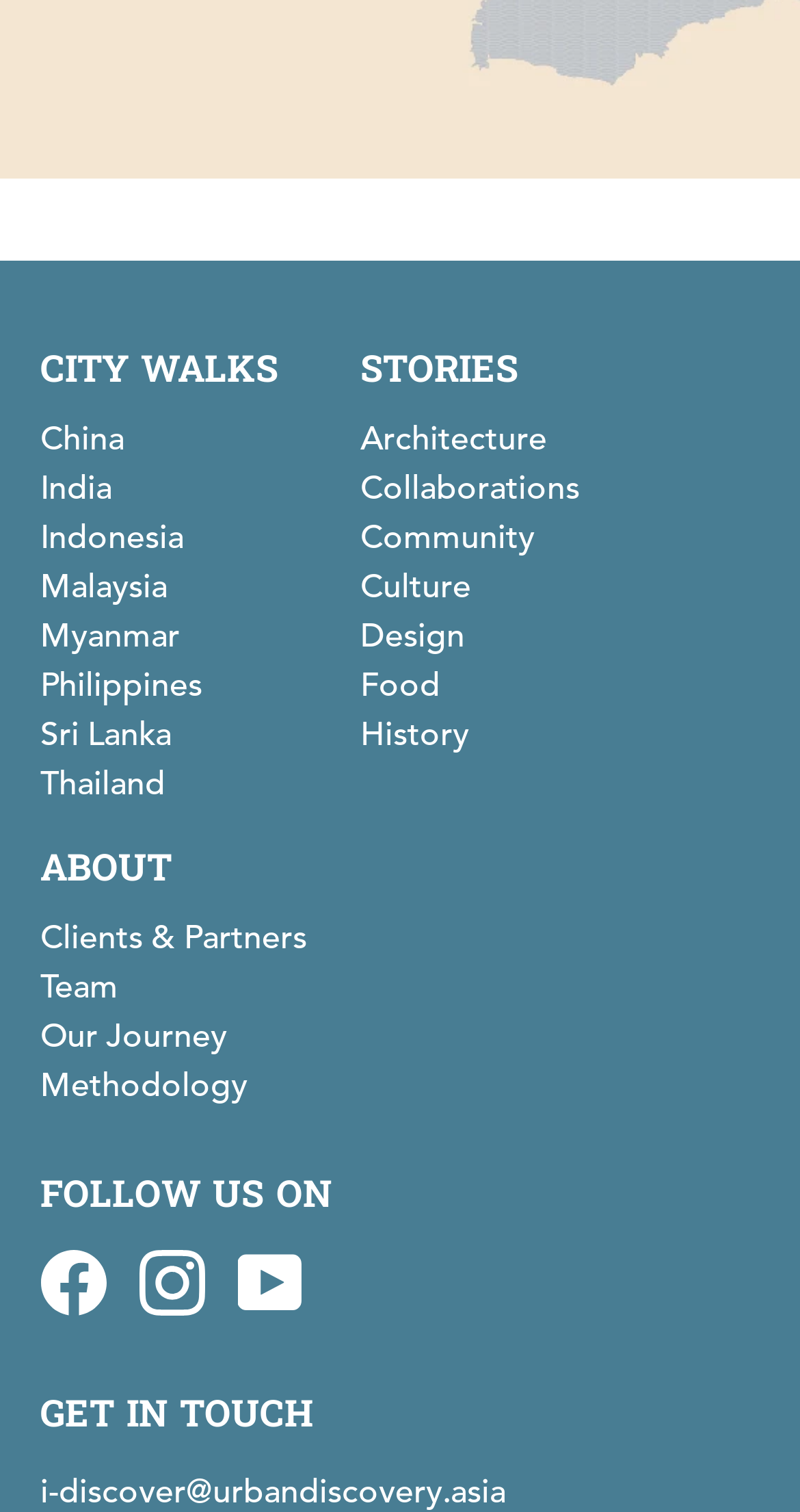Indicate the bounding box coordinates of the clickable region to achieve the following instruction: "Click CITY WALKS."

[0.05, 0.222, 0.347, 0.267]